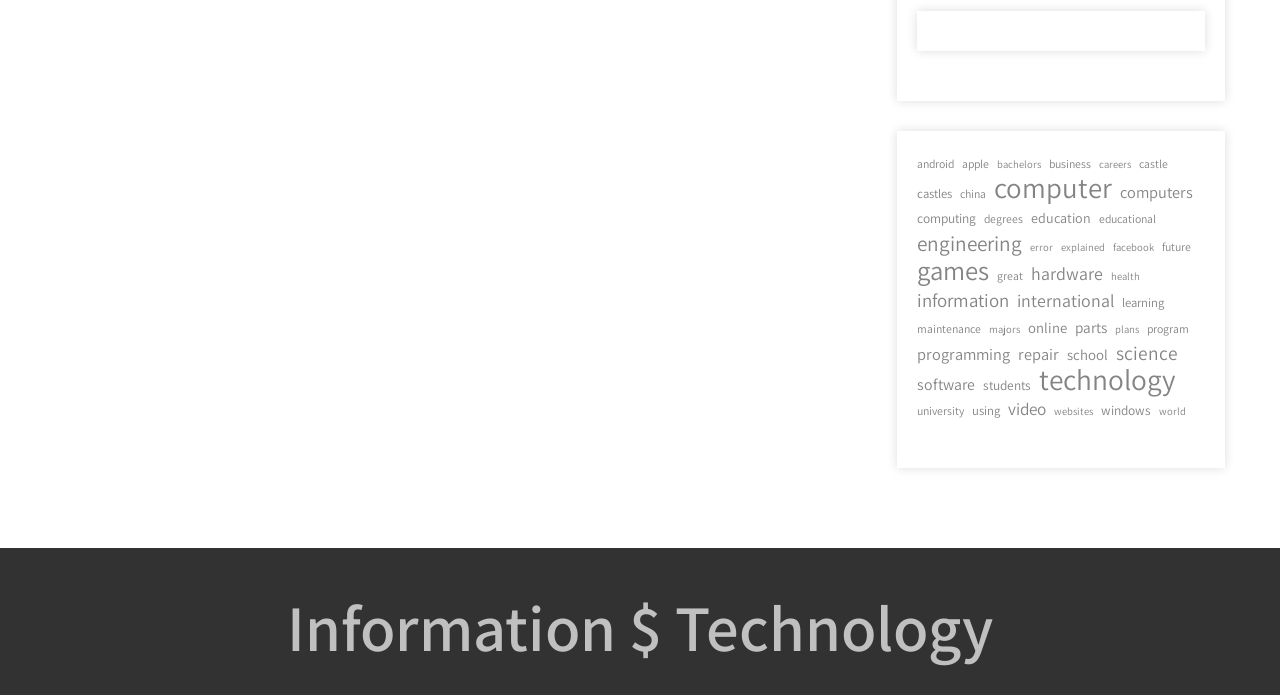Find the bounding box coordinates of the element's region that should be clicked in order to follow the given instruction: "view computer". The coordinates should consist of four float numbers between 0 and 1, i.e., [left, top, right, bottom].

[0.777, 0.254, 0.869, 0.288]